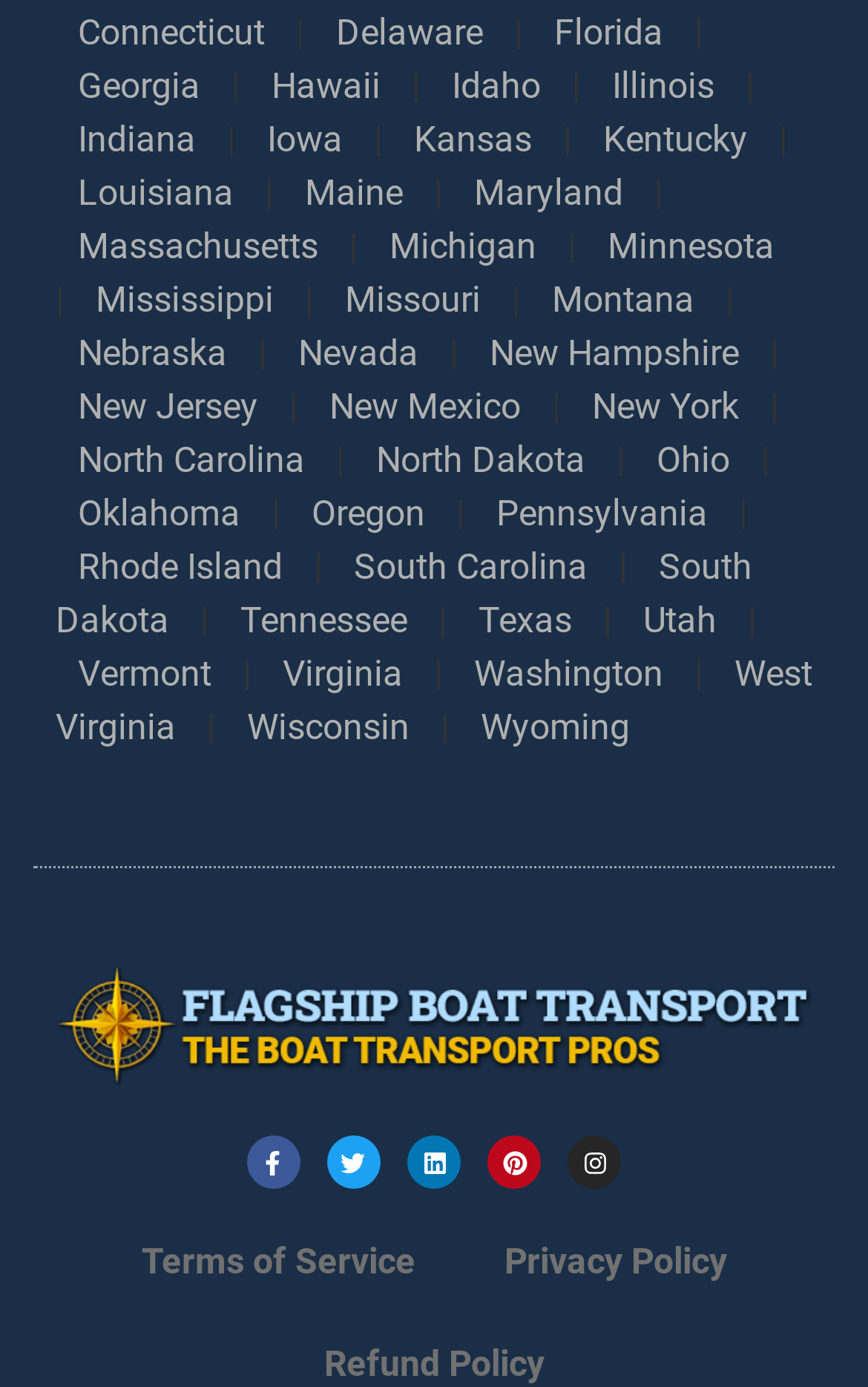Please specify the bounding box coordinates for the clickable region that will help you carry out the instruction: "Go to Hawaii".

[0.287, 0.033, 0.464, 0.089]